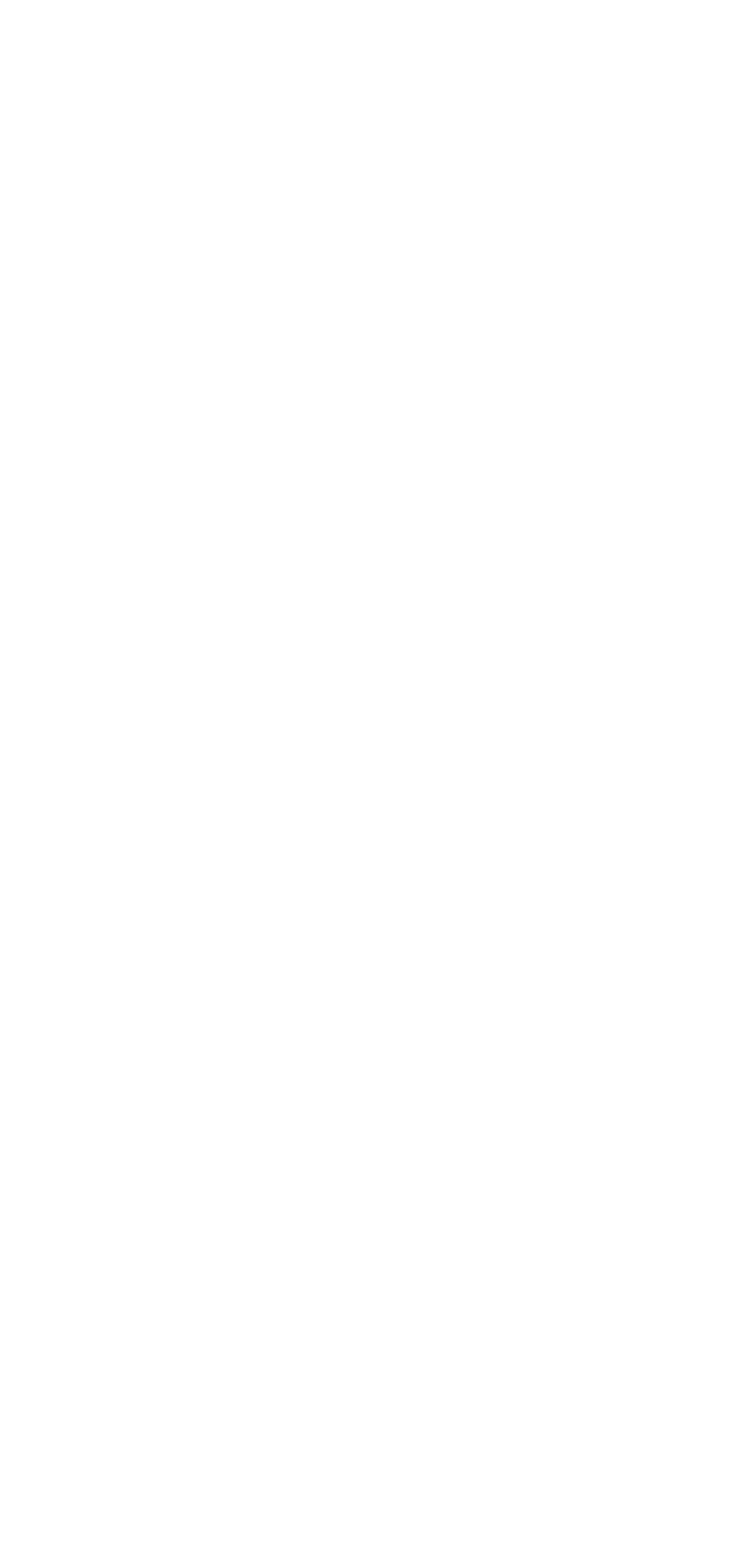Please locate the bounding box coordinates for the element that should be clicked to achieve the following instruction: "access vagmare link". Ensure the coordinates are given as four float numbers between 0 and 1, i.e., [left, top, right, bottom].

[0.101, 0.297, 0.276, 0.322]